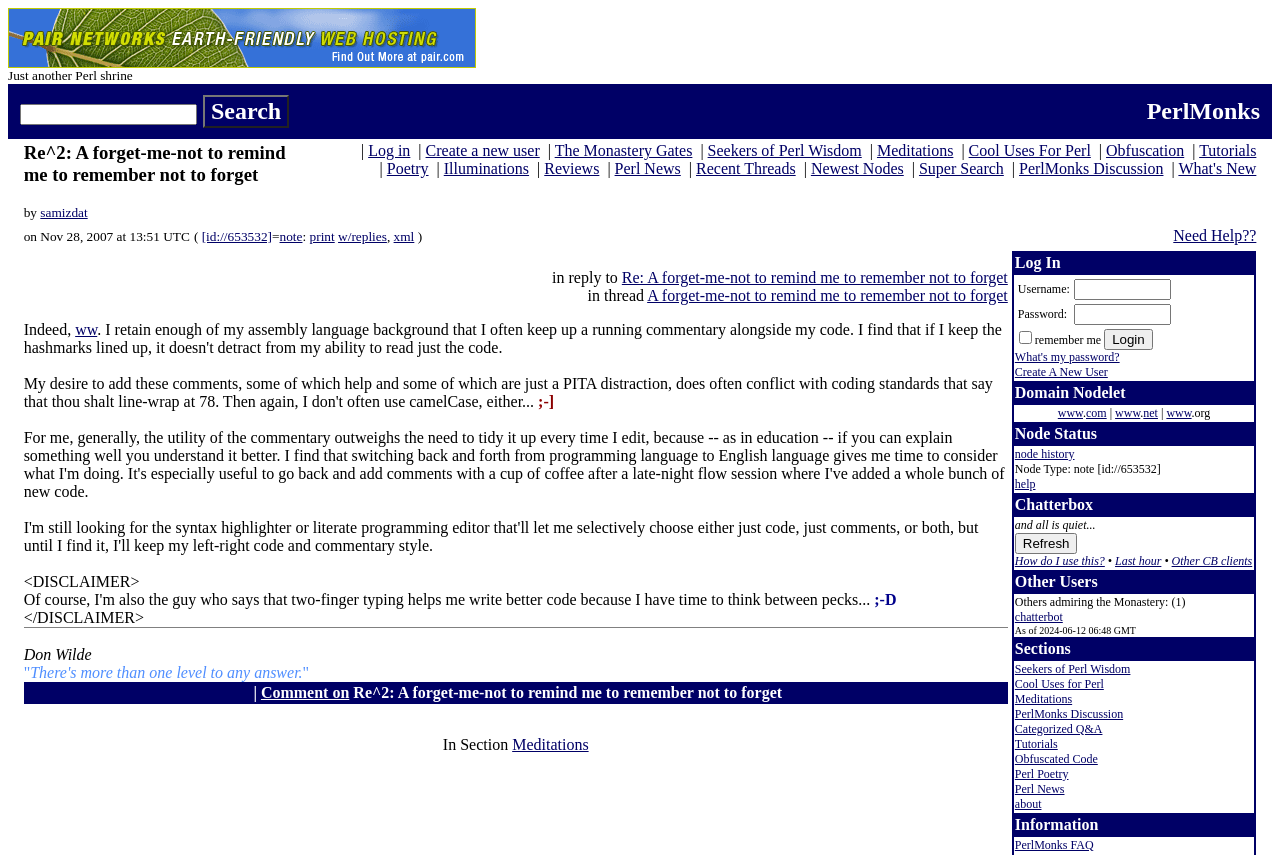Answer the question below using just one word or a short phrase: 
What is the purpose of the textbox in the search area?

To input search query